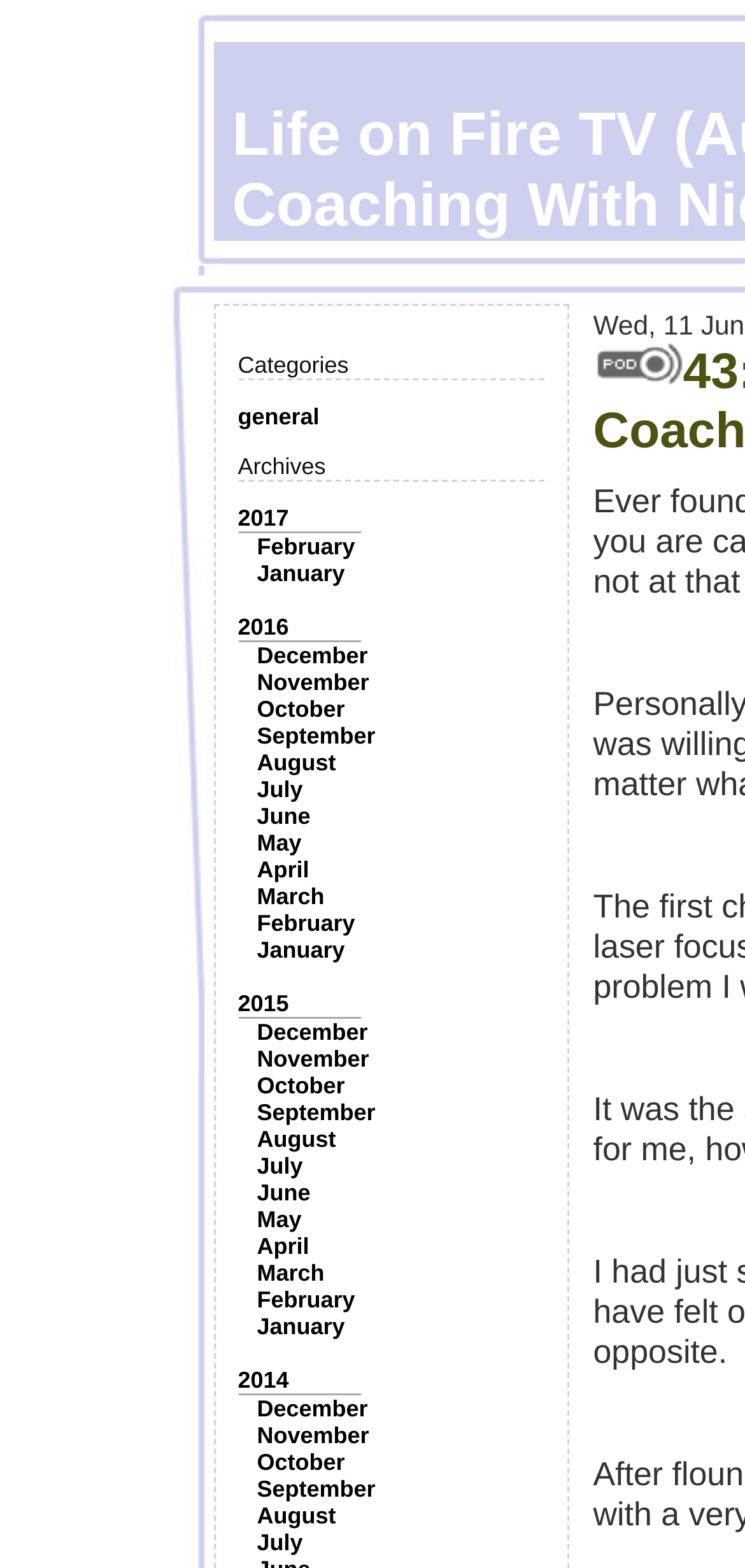Please find the bounding box coordinates of the element that needs to be clicked to perform the following instruction: "Read News Reports". The bounding box coordinates should be four float numbers between 0 and 1, represented as [left, top, right, bottom].

None